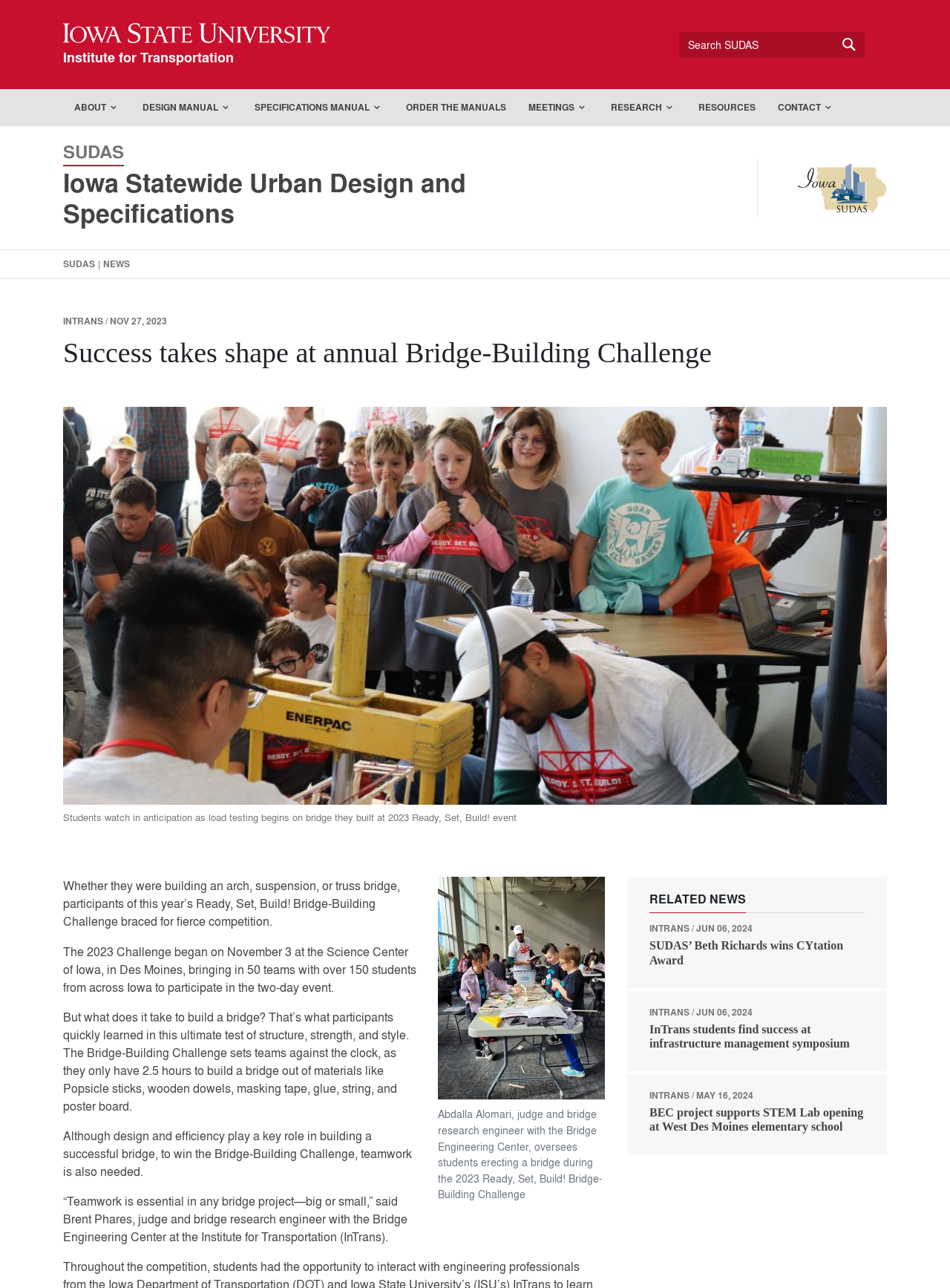Please mark the bounding box coordinates of the area that should be clicked to carry out the instruction: "Explore RELATED NEWS".

[0.684, 0.695, 0.91, 0.709]